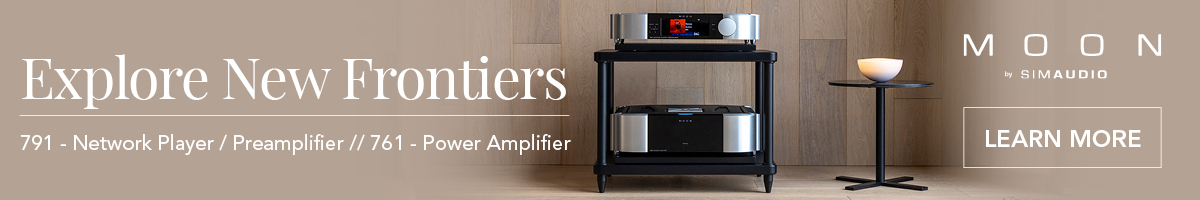Describe the image in great detail, covering all key points.

The image showcases a sleek audio setup featuring Simaudio's MOON series. At the top is the 791 Network Player / Preamplifier, which is designed for high-quality audio streaming and versatile connectivity. Below it sits the 761 Power Amplifier, known for its robust performance and exceptional sound quality. The entire setup is elegantly displayed on a modern, black stand that complements the minimalist wooden background. To the side, a stylish table with a soft-lit lamp adds a touch of sophistication, enhancing the sophisticated ambiance of the space. The caption encourages viewers to "Explore New Frontiers," inviting them to learn more about these premium audio components.